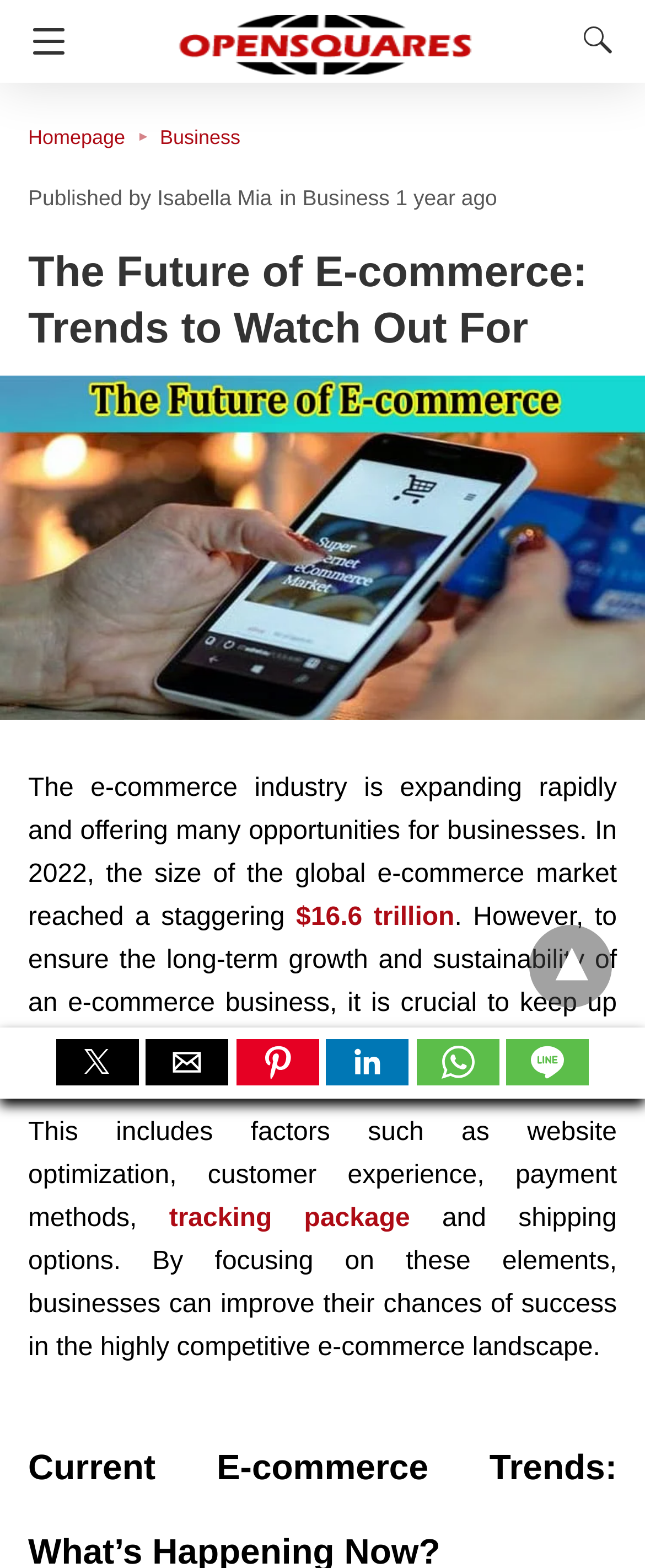Locate the UI element described by evansign in the provided webpage screenshot. Return the bounding box coordinates in the format (top-left x, top-left y, bottom-right x, bottom-right y), ensuring all values are between 0 and 1.

None